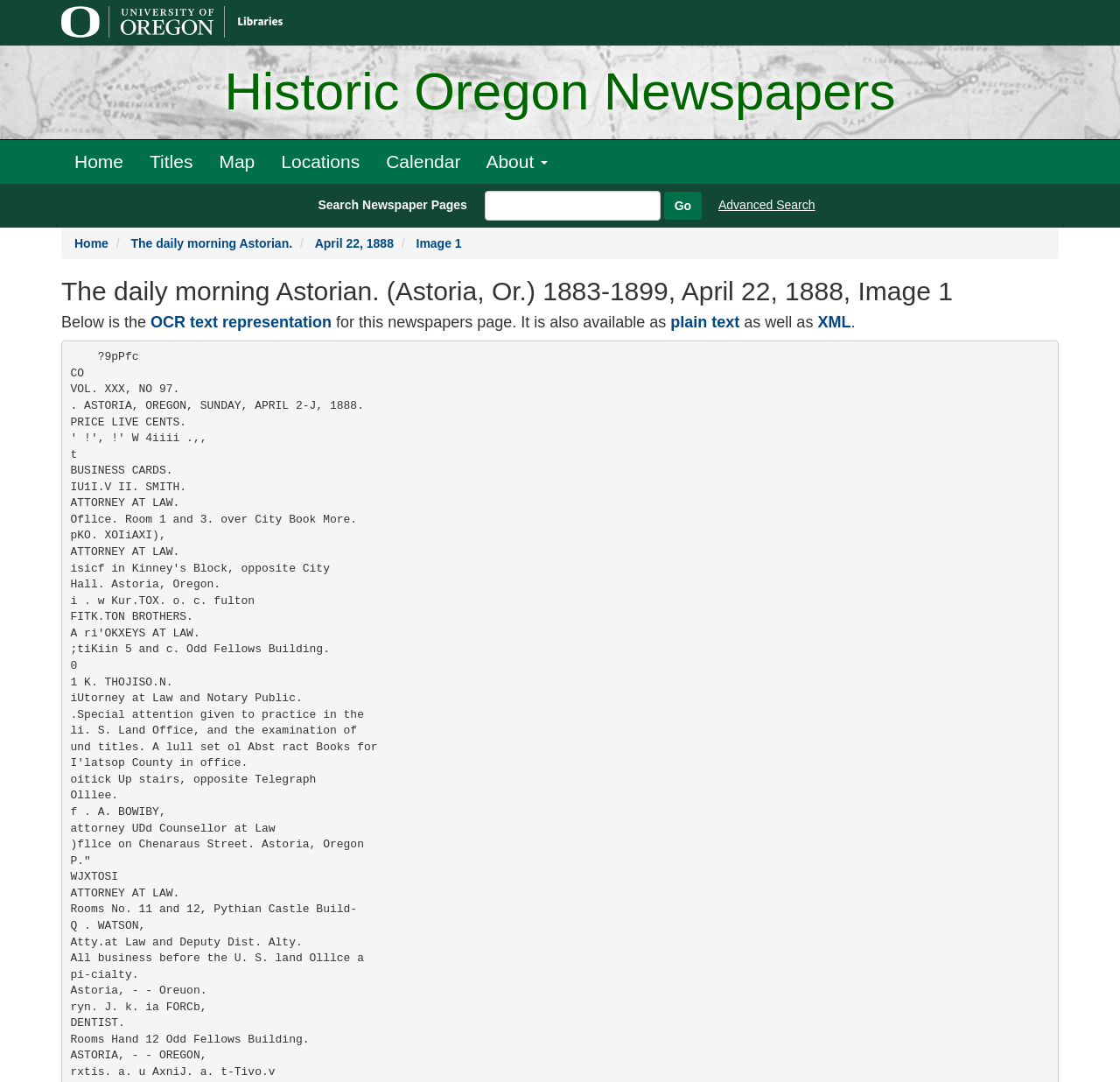Please find the bounding box coordinates of the clickable region needed to complete the following instruction: "View OCR text representation". The bounding box coordinates must consist of four float numbers between 0 and 1, i.e., [left, top, right, bottom].

[0.134, 0.29, 0.296, 0.306]